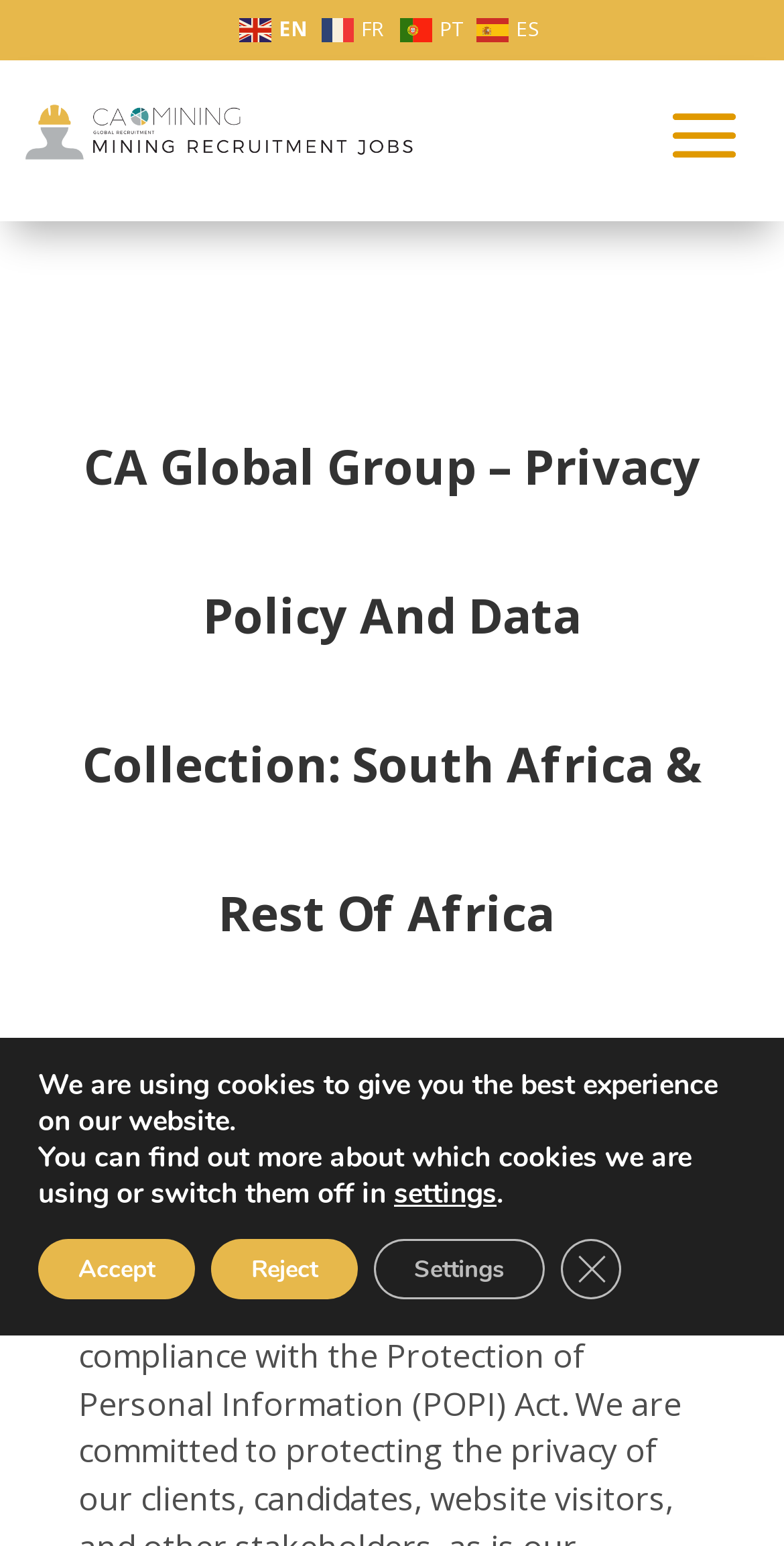What is the purpose of the webpage?
Provide a thorough and detailed answer to the question.

I inferred the purpose of the webpage from the heading 'CA Global Group – Privacy Policy And Data Collection: South Africa & Rest Of Africa' and 'Privacy Policy: South Africa', which suggests that the webpage is about the privacy policy of CA Mining.